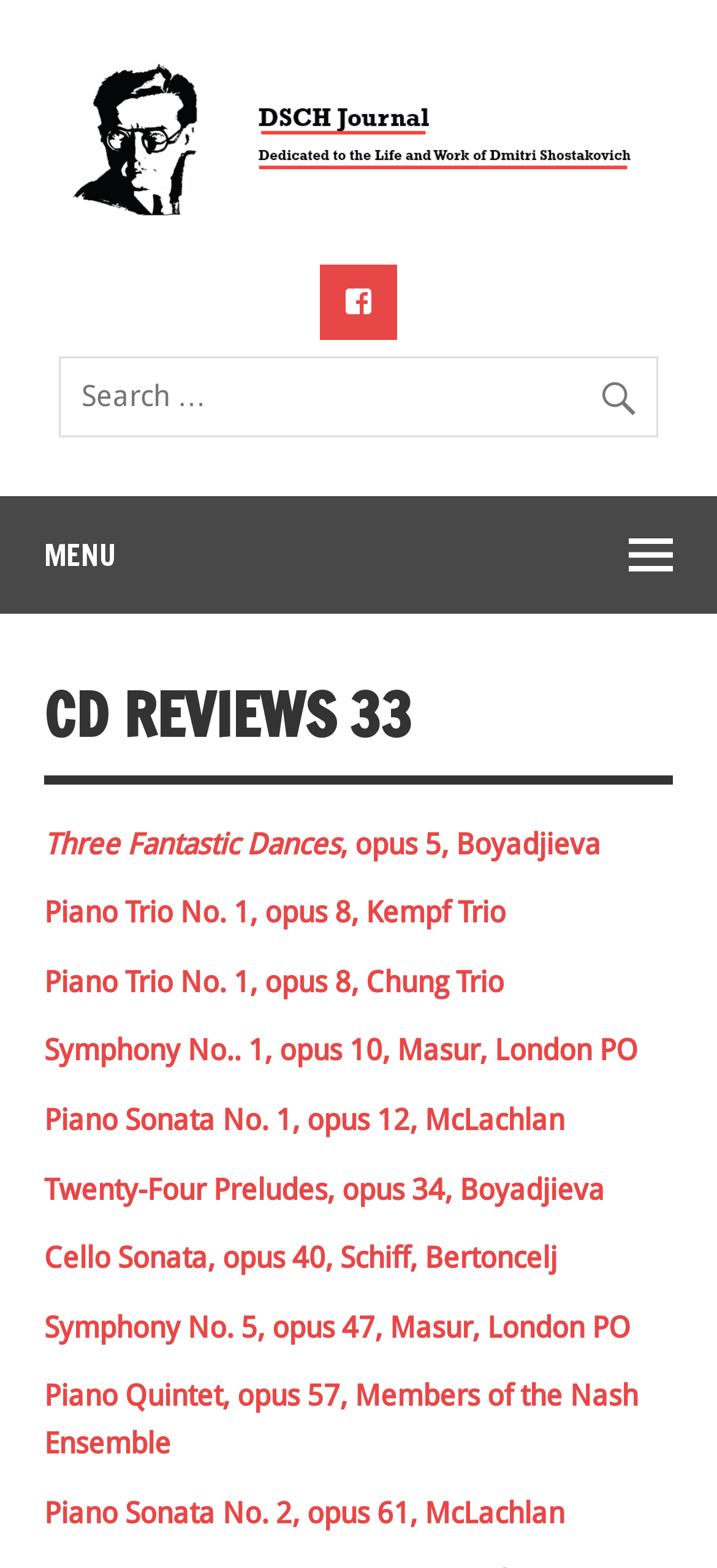Pinpoint the bounding box coordinates of the area that must be clicked to complete this instruction: "Toggle navigation menu".

None